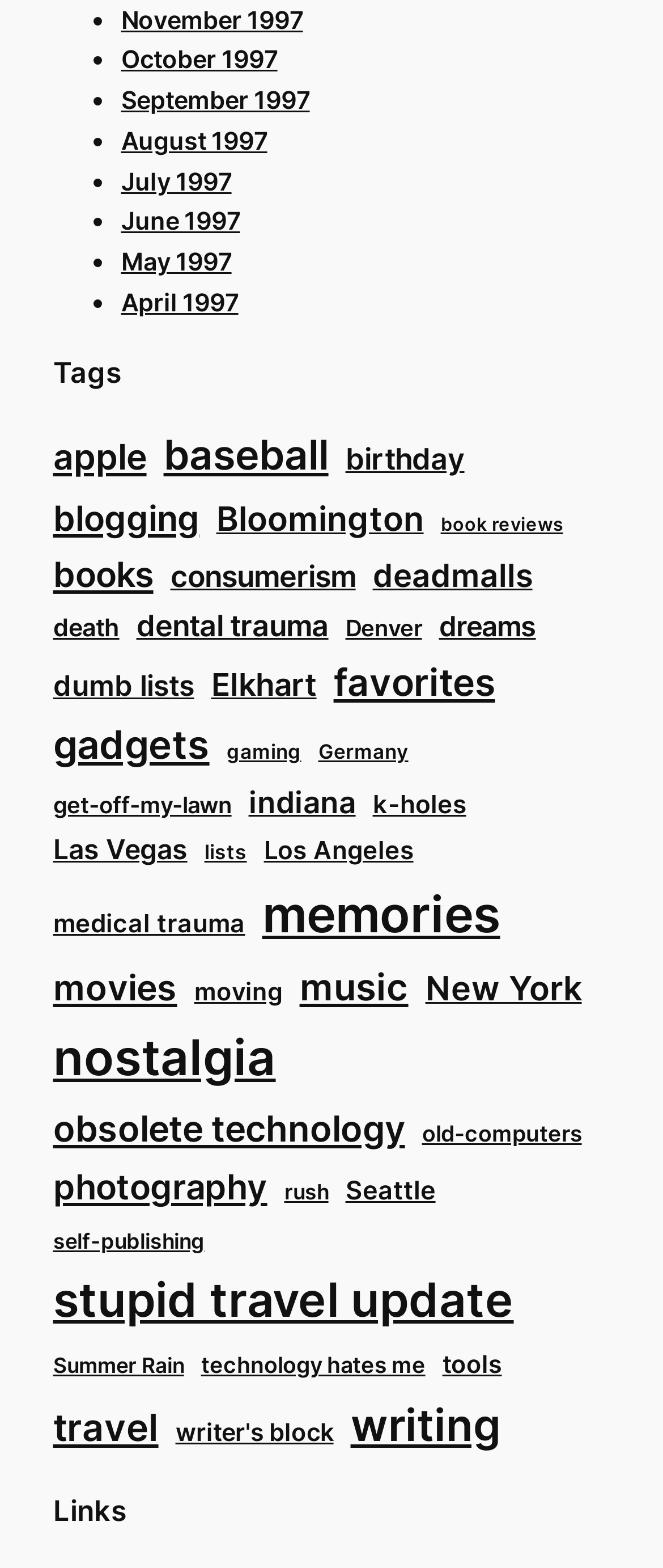What is the earliest month listed on this webpage?
Answer the question with detailed information derived from the image.

I looked at the list of links at the top of the webpage and found that 'November 1997' is the earliest month listed.